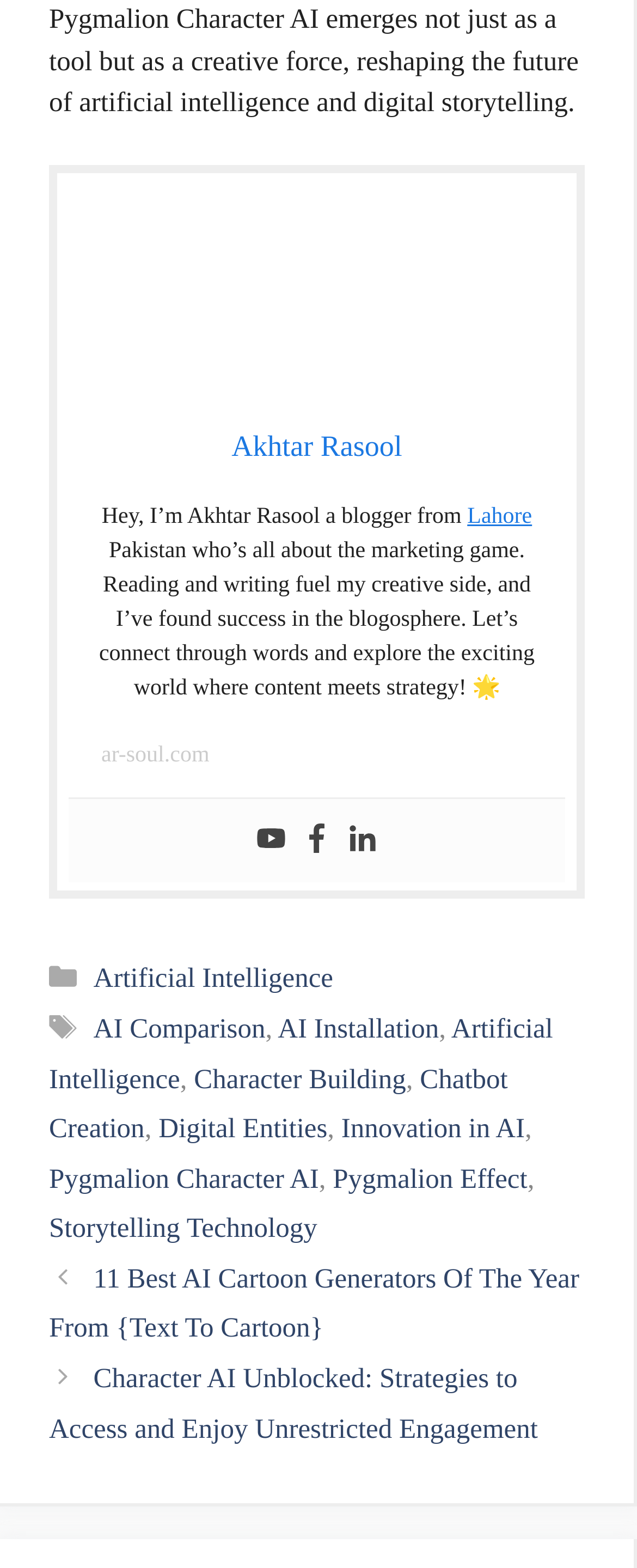Please identify the bounding box coordinates of the clickable region that I should interact with to perform the following instruction: "read the post about AI Cartoon Generators". The coordinates should be expressed as four float numbers between 0 and 1, i.e., [left, top, right, bottom].

[0.077, 0.805, 0.909, 0.857]